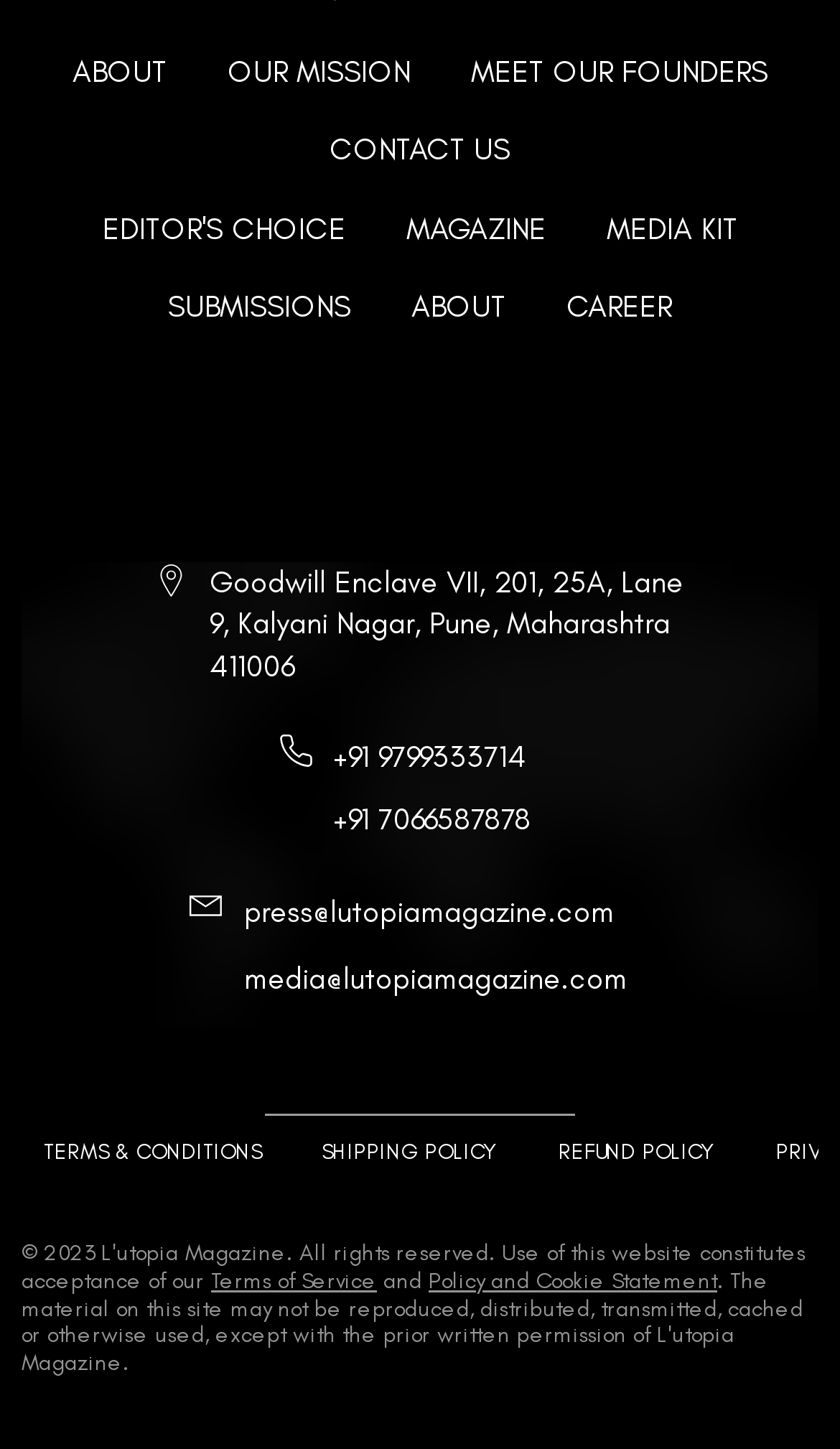What is the email address for press inquiries?
Carefully examine the image and provide a detailed answer to the question.

The email address for press inquiries can be found in the second heading element, which states 'press@lutopiamagazine.com'.